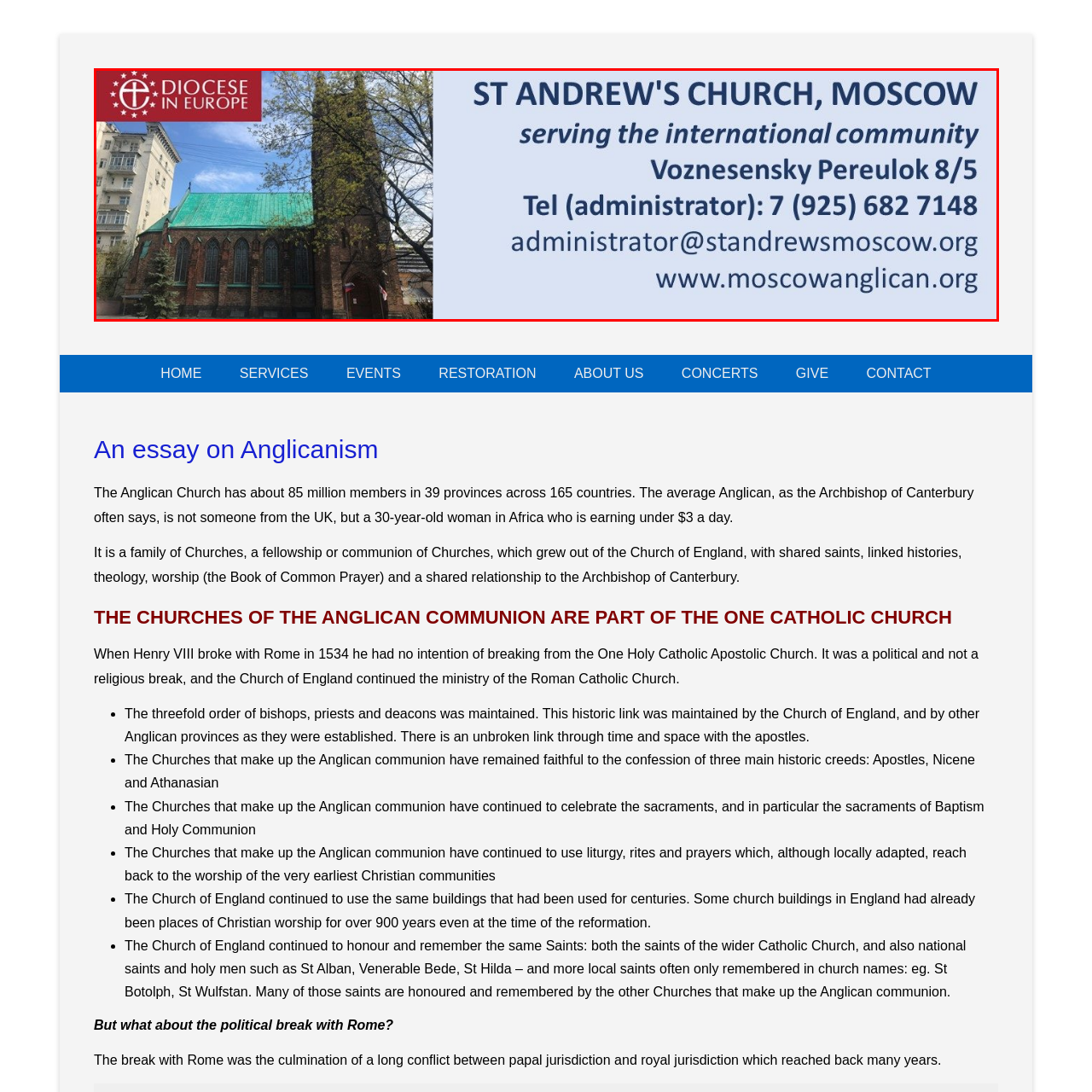Describe meticulously the scene encapsulated by the red boundary in the image.

The image showcases St. Andrew's Anglican Church, located in Moscow. Prominently featured is the church's distinctive architecture, characterized by its brick facade and striking green roof, set against a backdrop of urban buildings and trees. Above the image, there is a logo representing the Diocese in Europe, indicating the church's affiliation. The caption accompanying the image emphasizes the church's mission, stating, "serving the international community." Additionally, essential contact information is provided, including the church's address at Voznesensky Pereulok 8/5, a contact telephone number, and an email address for the administrator, allowing for further communication. This image represents the church's commitment to serving its diverse congregation in the cosmopolitan city of Moscow.